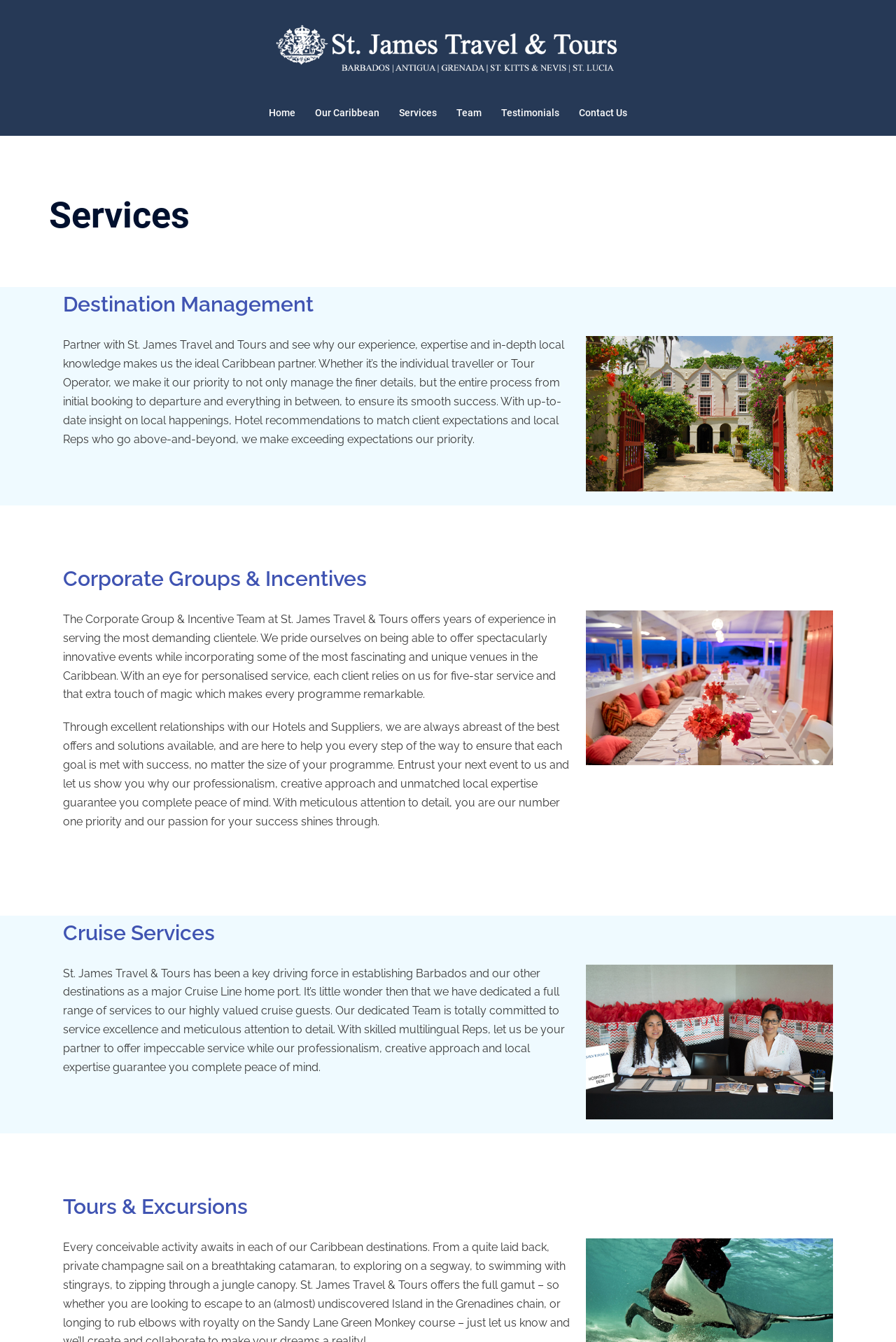Provide a short answer using a single word or phrase for the following question: 
How many main service categories are listed on the webpage?

4